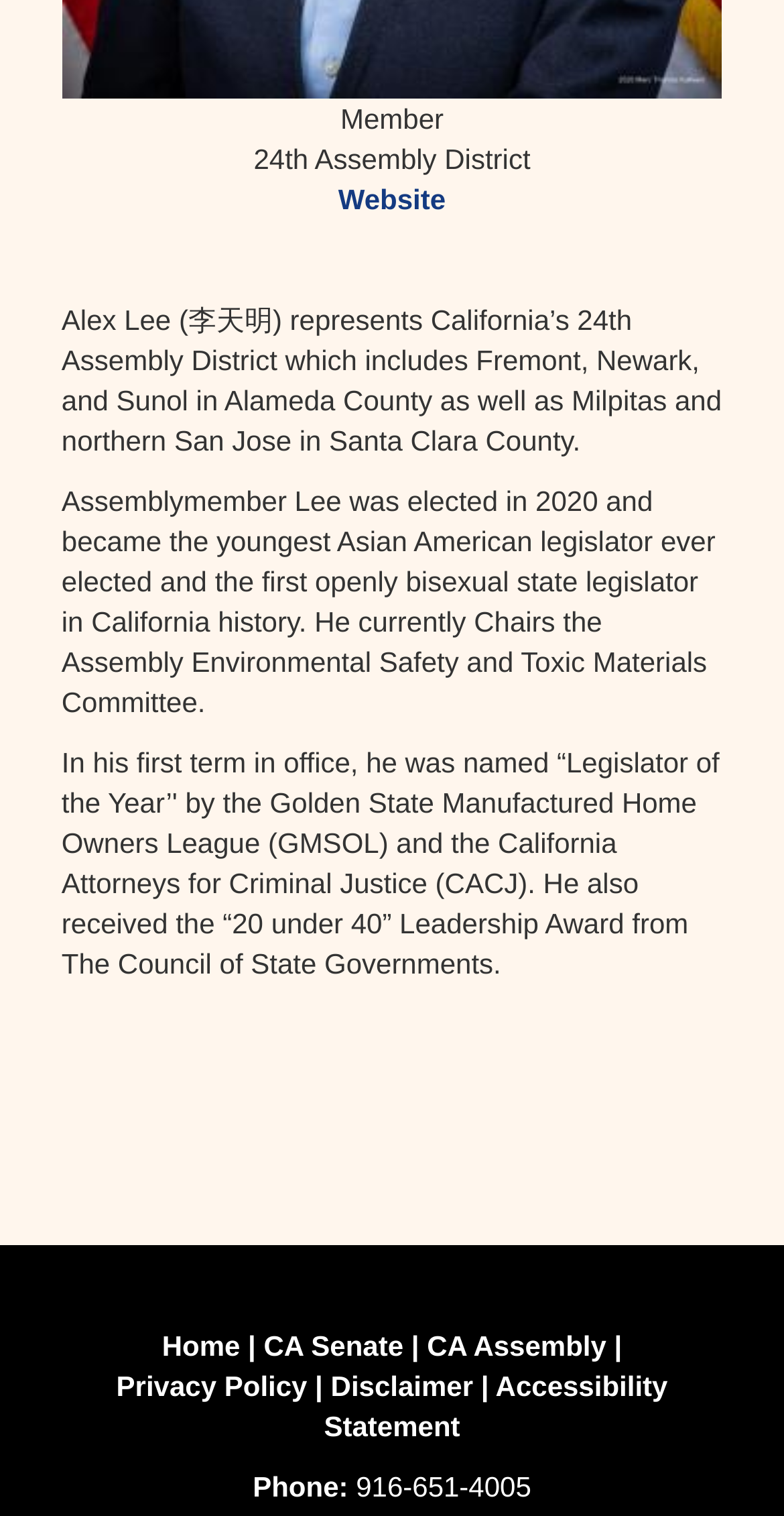What is the occupation of Alex Lee?
Refer to the image and provide a thorough answer to the question.

The answer can be inferred from the StaticText element with the text 'Assemblymember Lee was elected in 2020...' which describes Alex Lee's role as an assembly member.